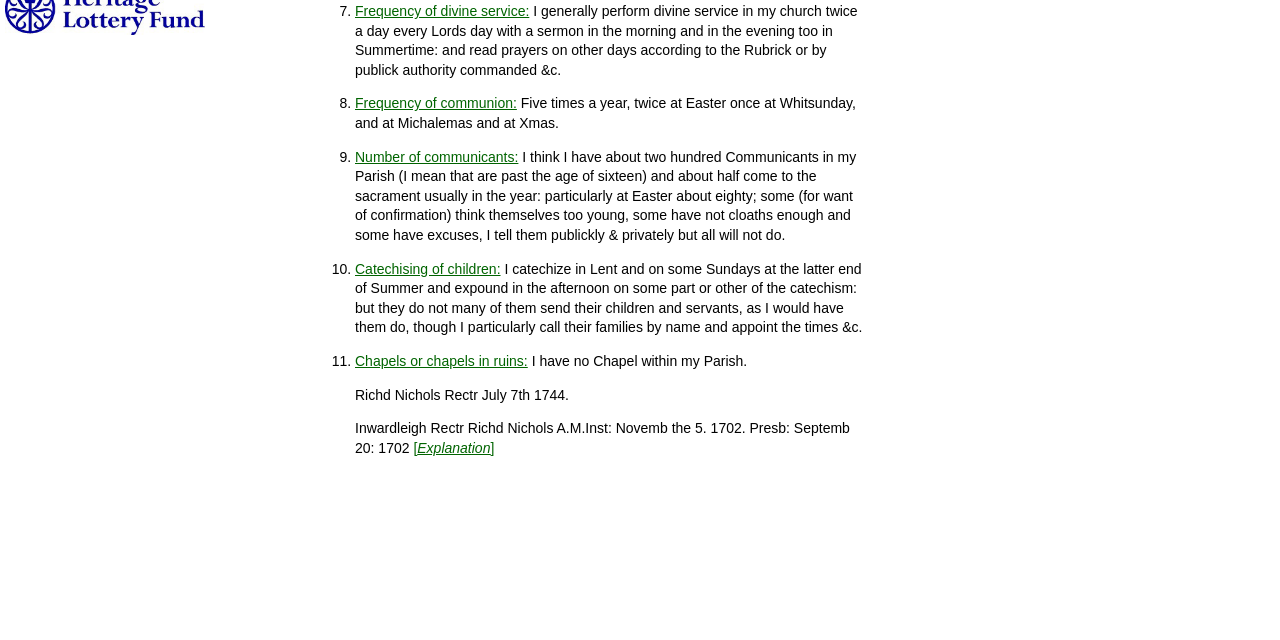Given the webpage screenshot, identify the bounding box of the UI element that matches this description: "Chapels or chapels in ruins:".

[0.277, 0.552, 0.412, 0.577]